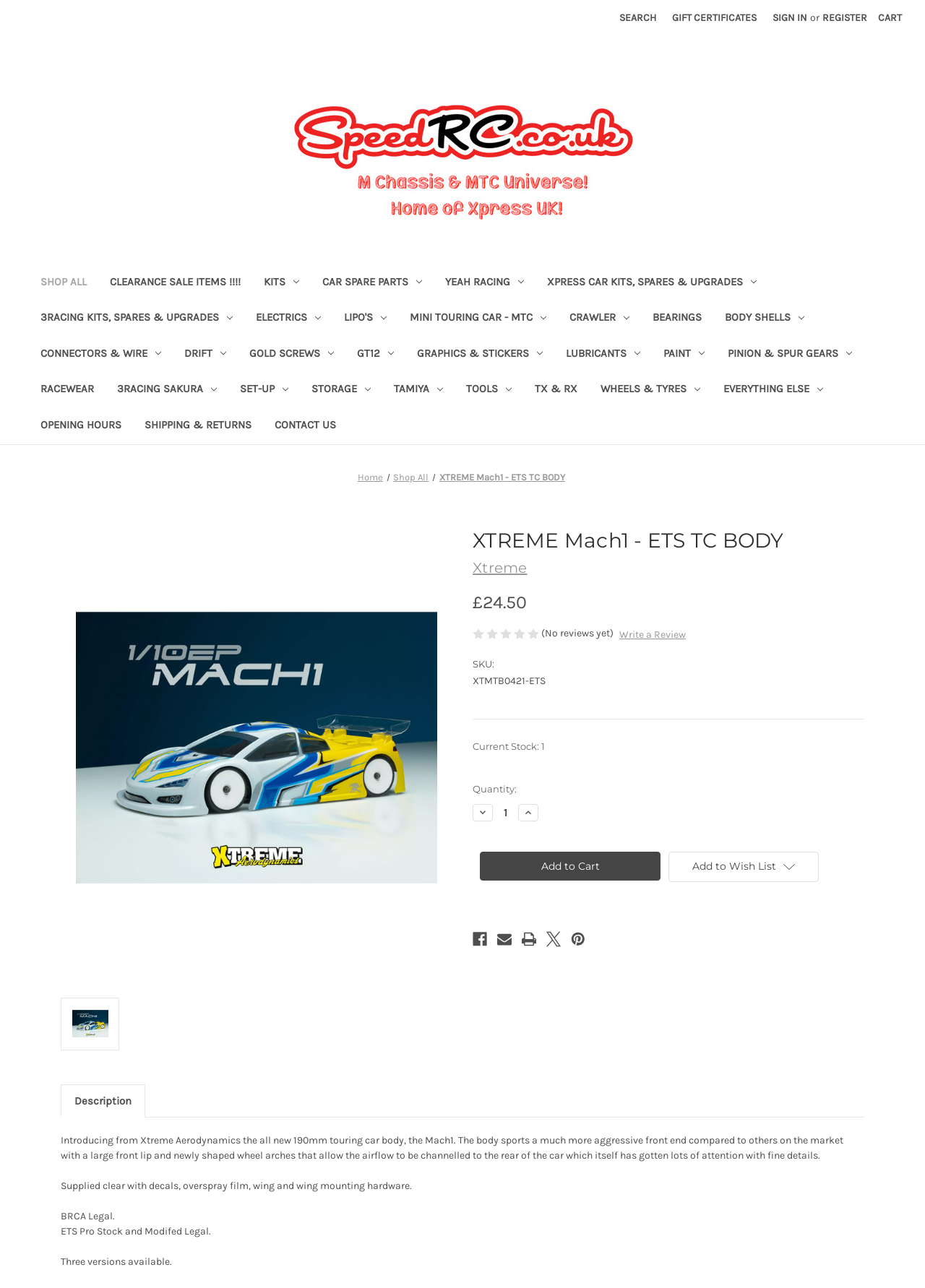Please identify the bounding box coordinates of the area that needs to be clicked to follow this instruction: "Search for products".

[0.661, 0.0, 0.718, 0.027]